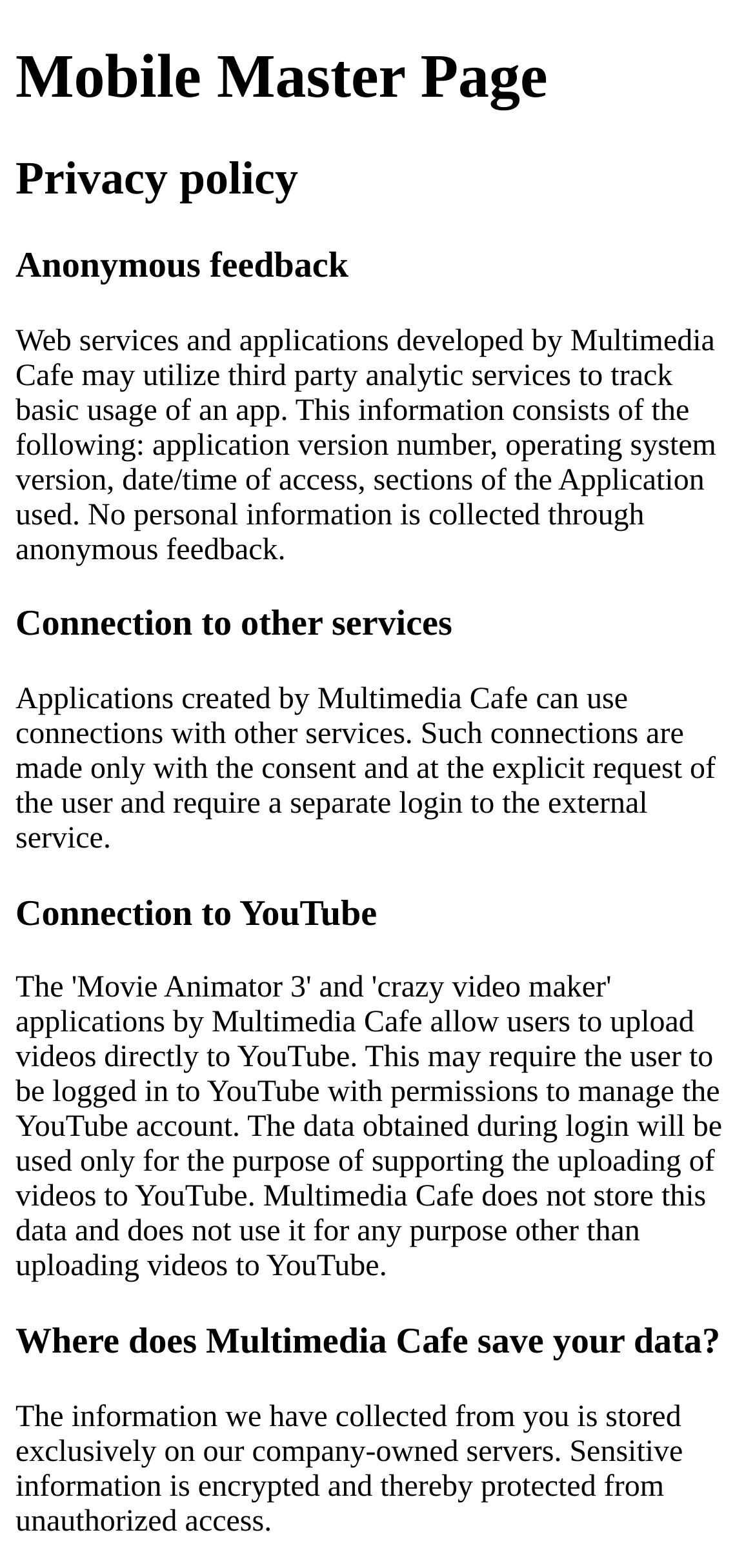What is the main heading displayed on the webpage? Please provide the text.

Mobile Master Page